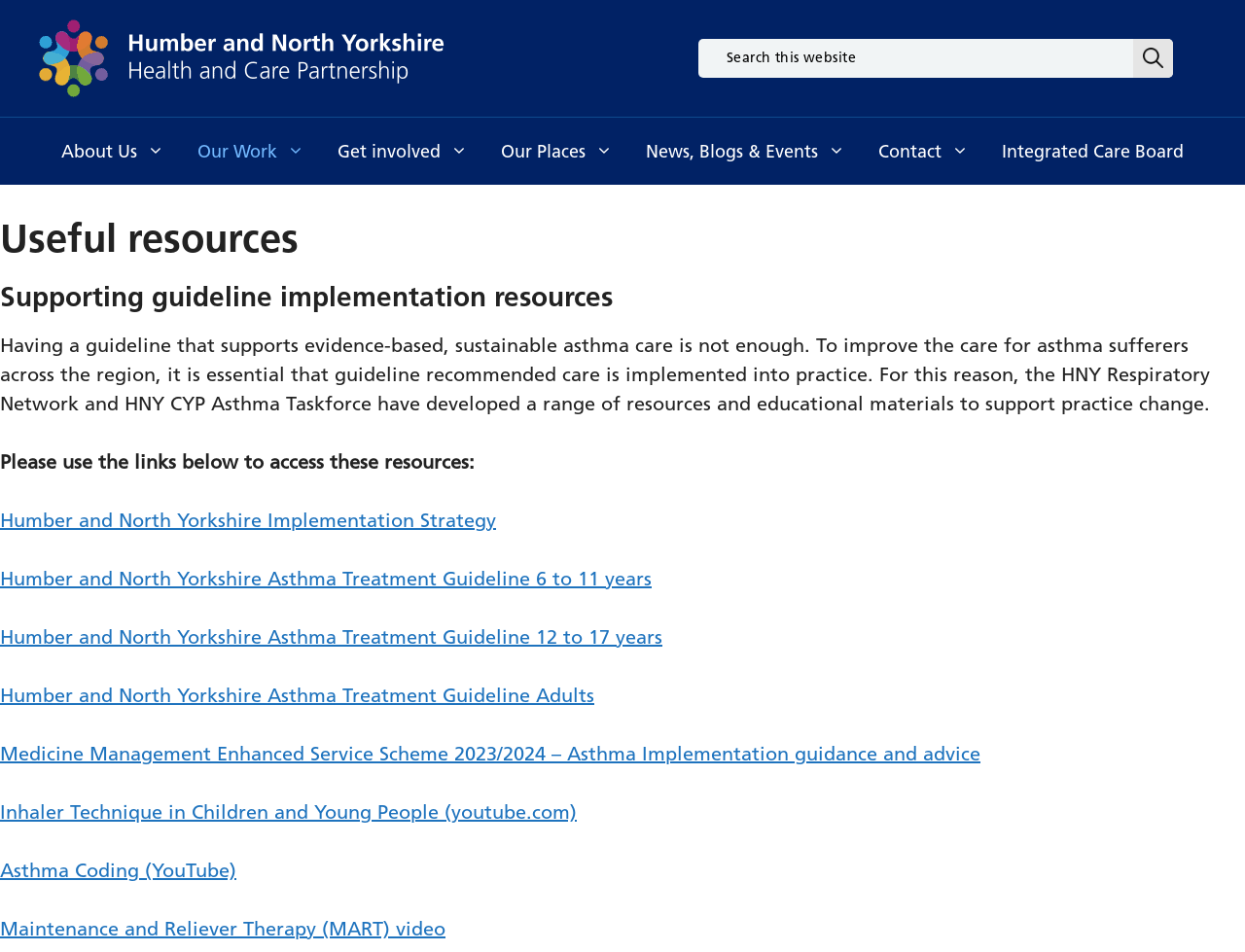Determine the bounding box coordinates of the section to be clicked to follow the instruction: "Access Humber and North Yorkshire Implementation Strategy". The coordinates should be given as four float numbers between 0 and 1, formatted as [left, top, right, bottom].

[0.0, 0.534, 0.398, 0.558]